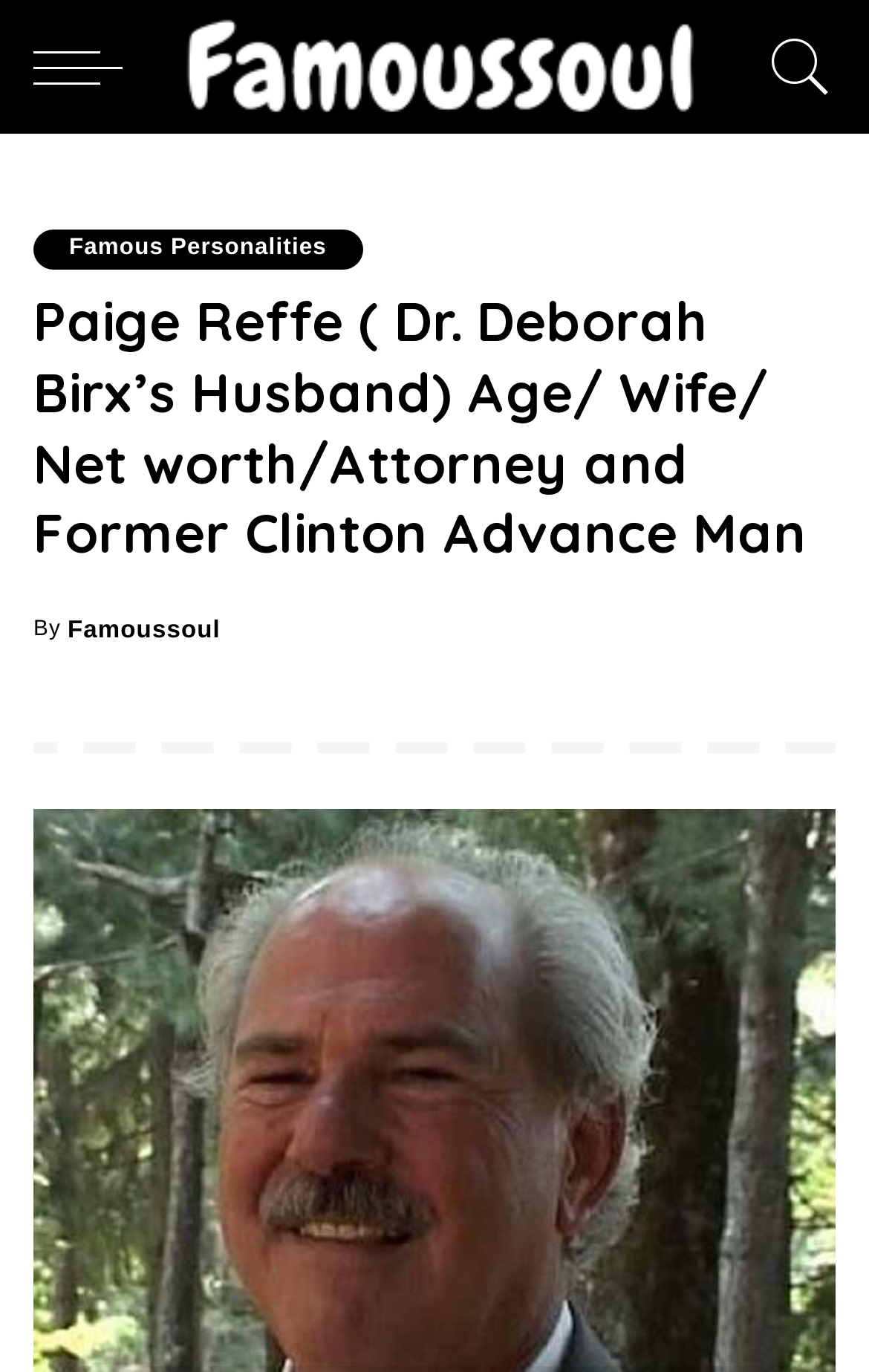Extract the main headline from the webpage and generate its text.

Paige Reffe ( Dr. Deborah Birx’s Husband) Age/ Wife/ Net worth/Attorney and Former Clinton Advance Man